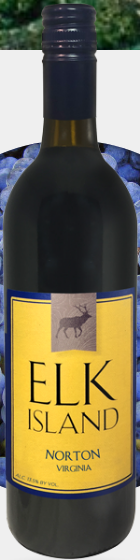What is the origin of the vineyard that produces this wine?
From the image, respond using a single word or phrase.

Virginia